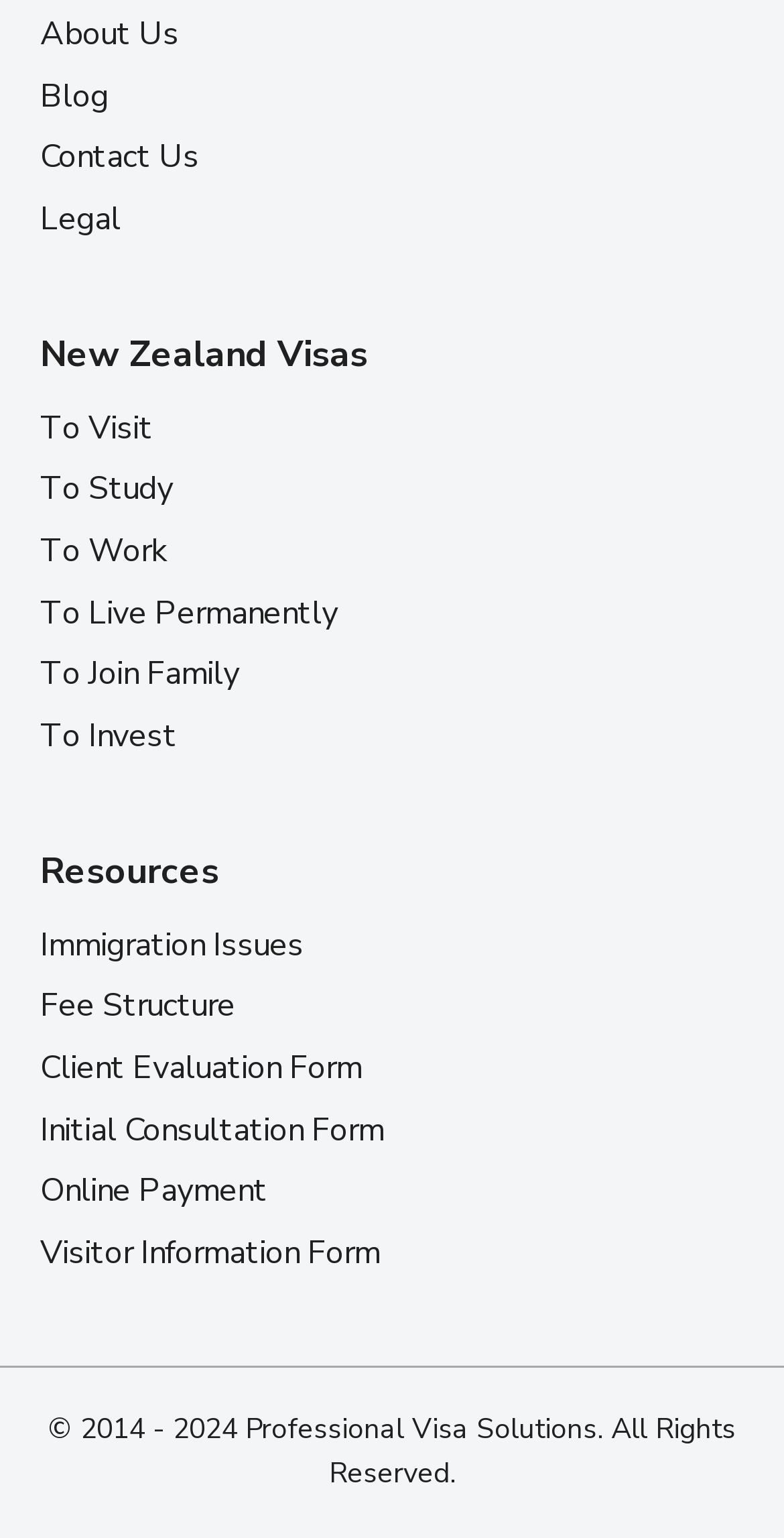Give a succinct answer to this question in a single word or phrase: 
What is the last link in the 'New Zealand Visas' section?

To Join Family